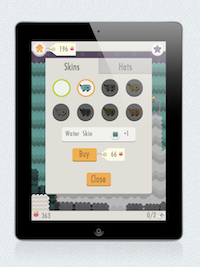Give a concise answer using only one word or phrase for this question:
What is the purpose of the 'Buy' button?

To purchase the selected skin